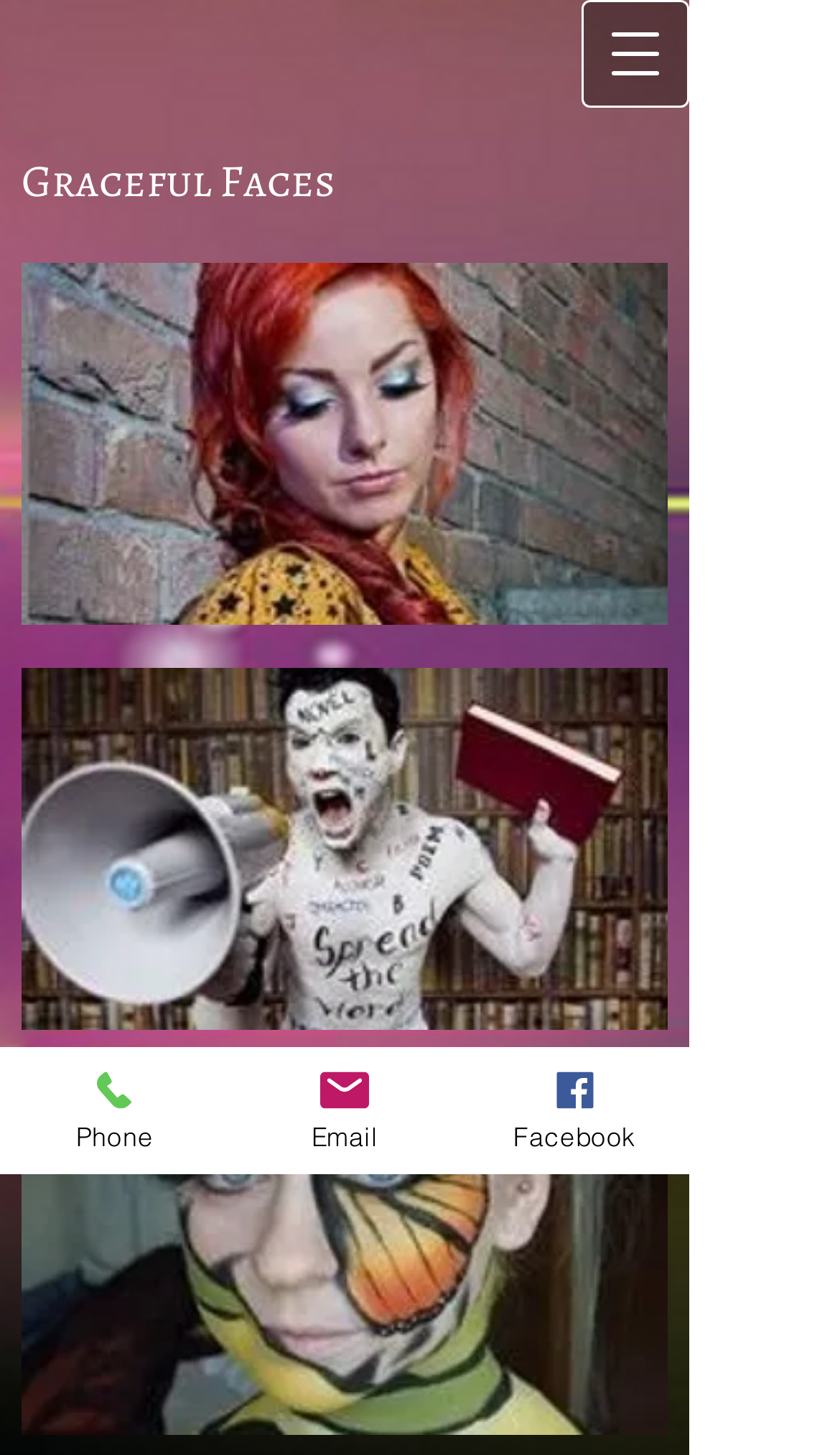Illustrate the webpage's structure and main components comprehensively.

The webpage is about wedding makeup, with a heading titled "Graceful Faces" located near the top left of the page. Below the heading, there are three images arranged vertically, taking up a significant portion of the page's width. 

At the top right corner, there is a button to open a navigation menu. On the bottom left side of the page, there are three links: "Phone", "Email", and "Facebook", each accompanied by a small icon. The "Phone" link is located at the far left, followed by the "Email" link, and then the "Facebook" link at the far right.